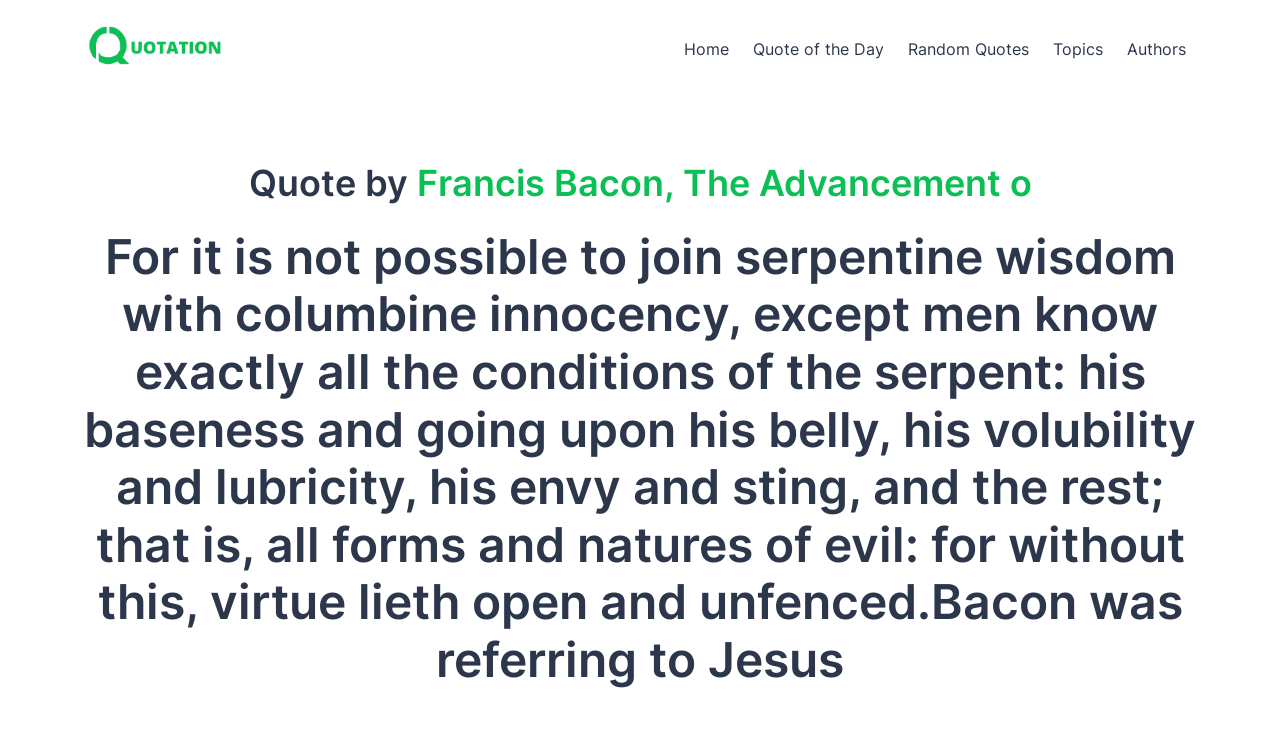Who is the author of the quote?
Based on the image, provide a one-word or brief-phrase response.

Francis Bacon